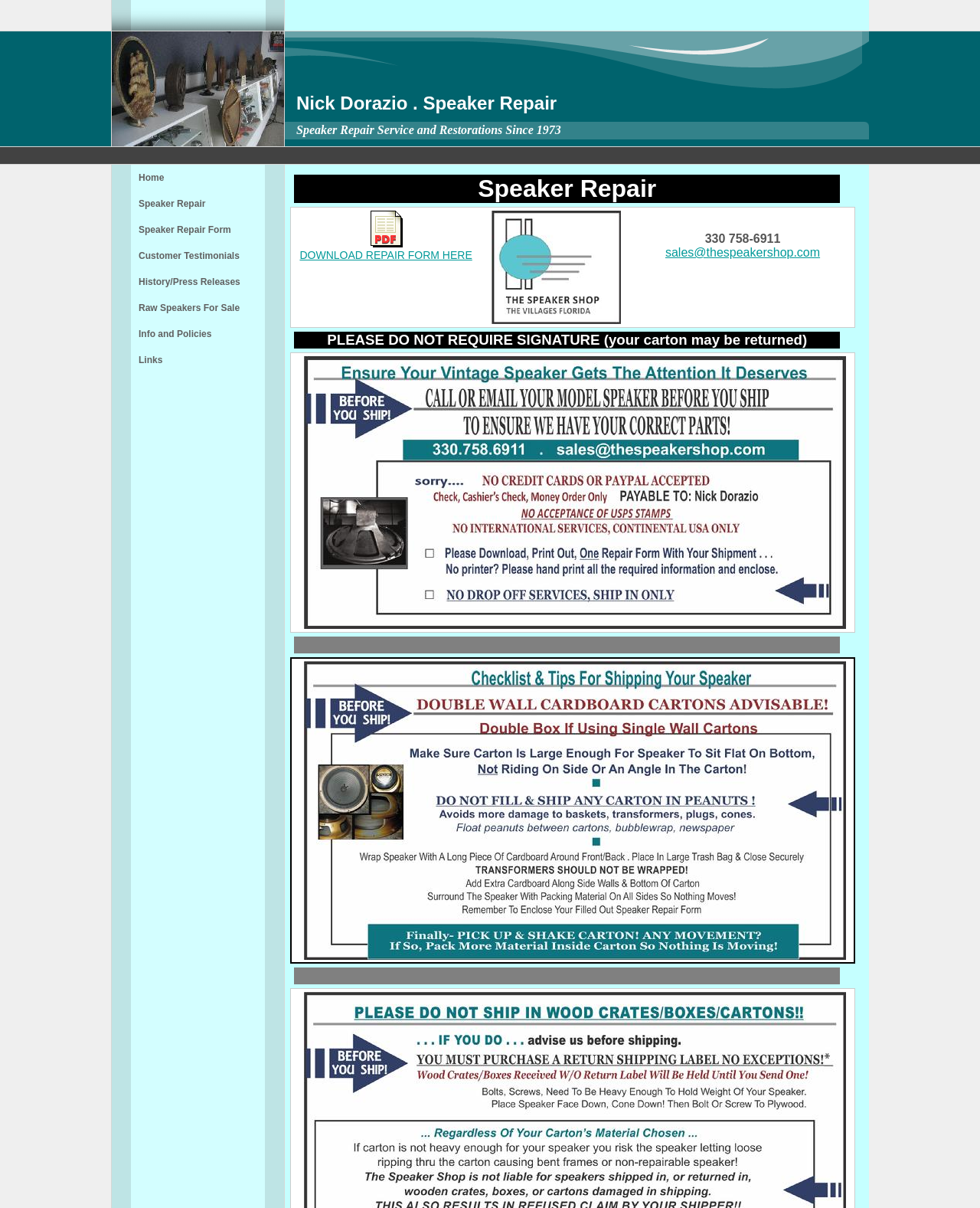Determine the bounding box coordinates of the element that should be clicked to execute the following command: "Visit the 'Speaker Repair' page".

[0.134, 0.158, 0.27, 0.179]